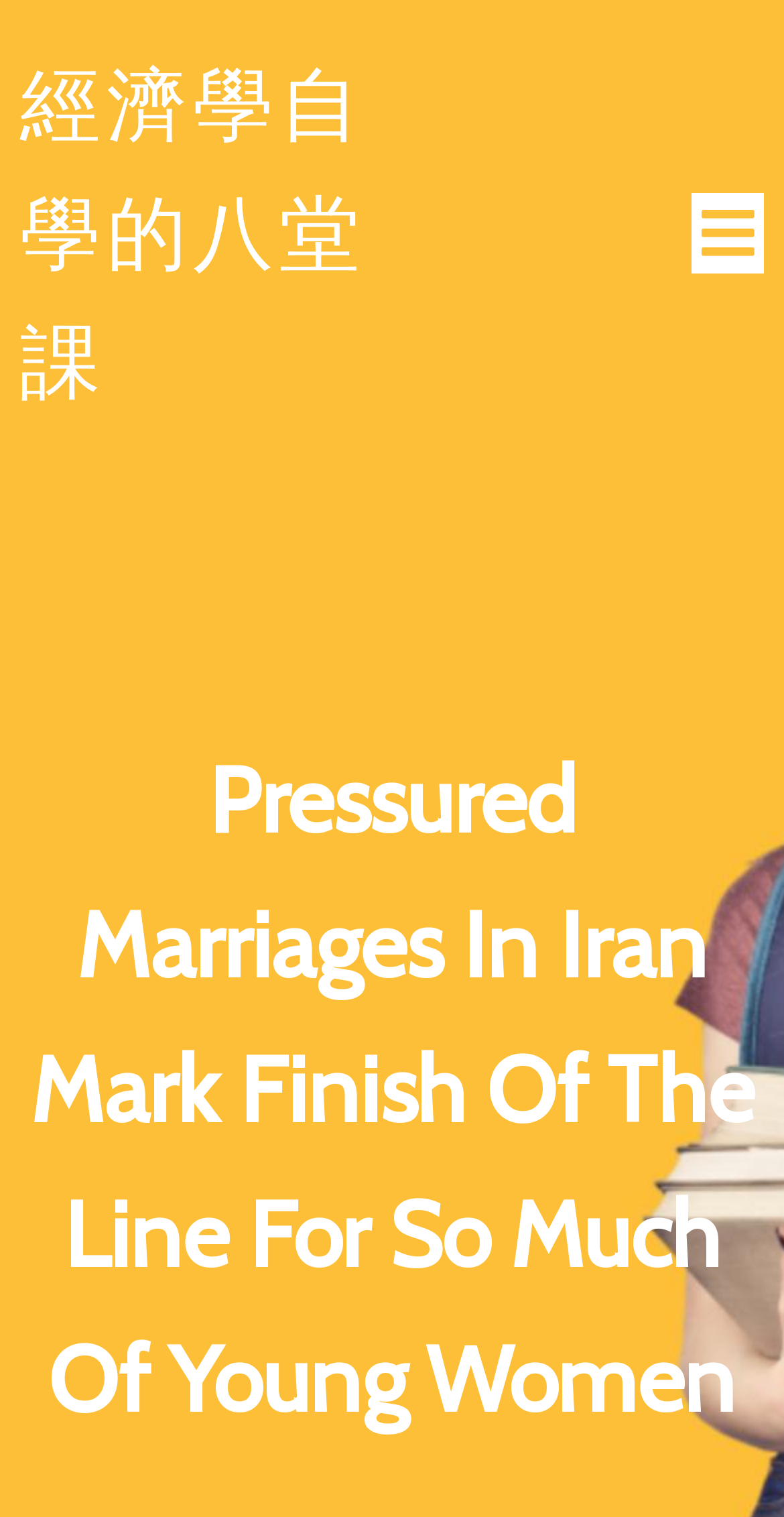Find the bounding box coordinates for the HTML element described in this sentence: "經濟學自學的八堂課". Provide the coordinates as four float numbers between 0 and 1, in the format [left, top, right, bottom].

[0.026, 0.027, 0.474, 0.281]